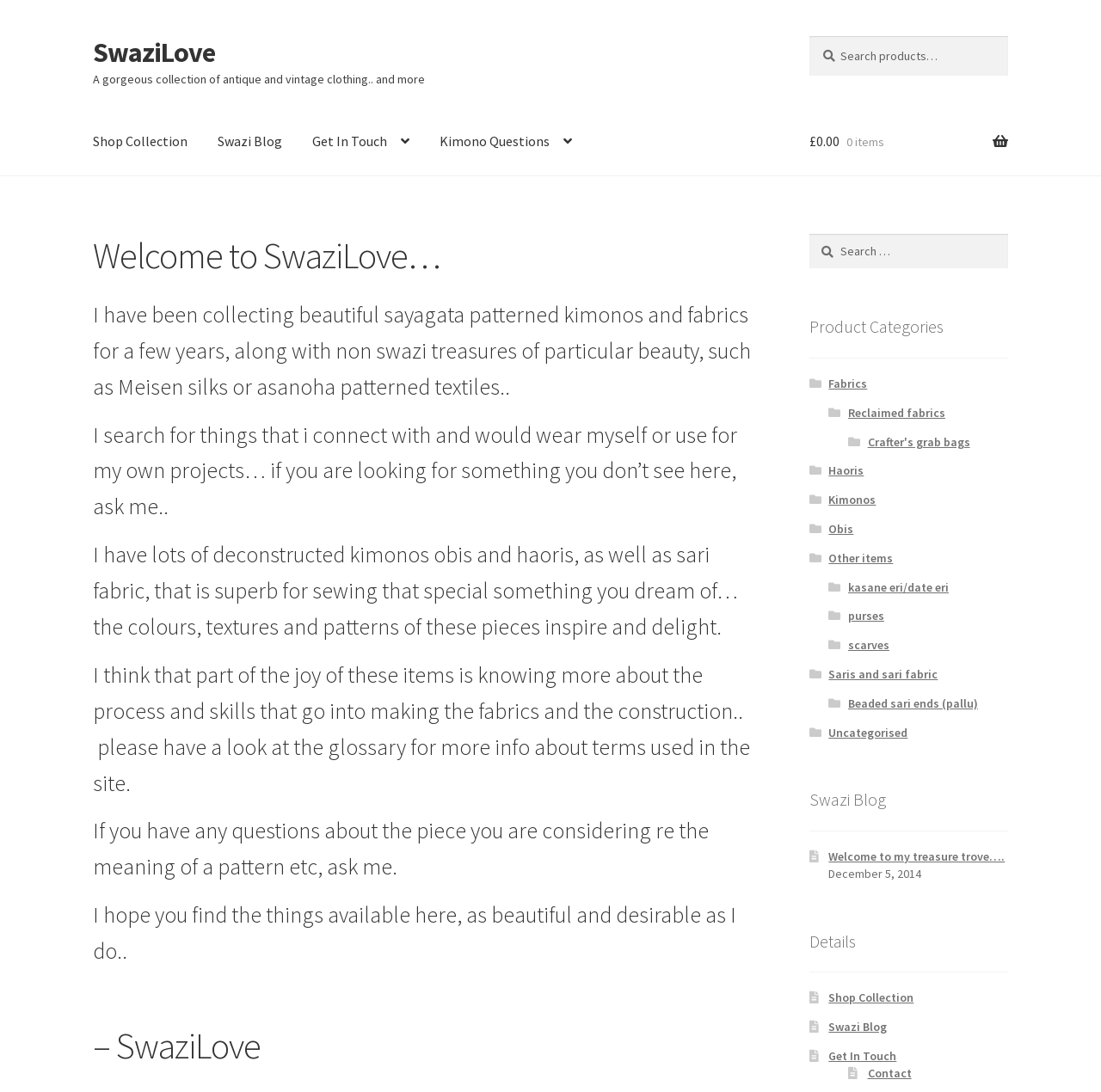Analyze the image and provide a detailed answer to the question: What is the purpose of the search box?

I inferred the purpose of the search box by looking at its location on the webpage and its proximity to the product categories. The search box is likely used to search for specific products or keywords within the website's collection.